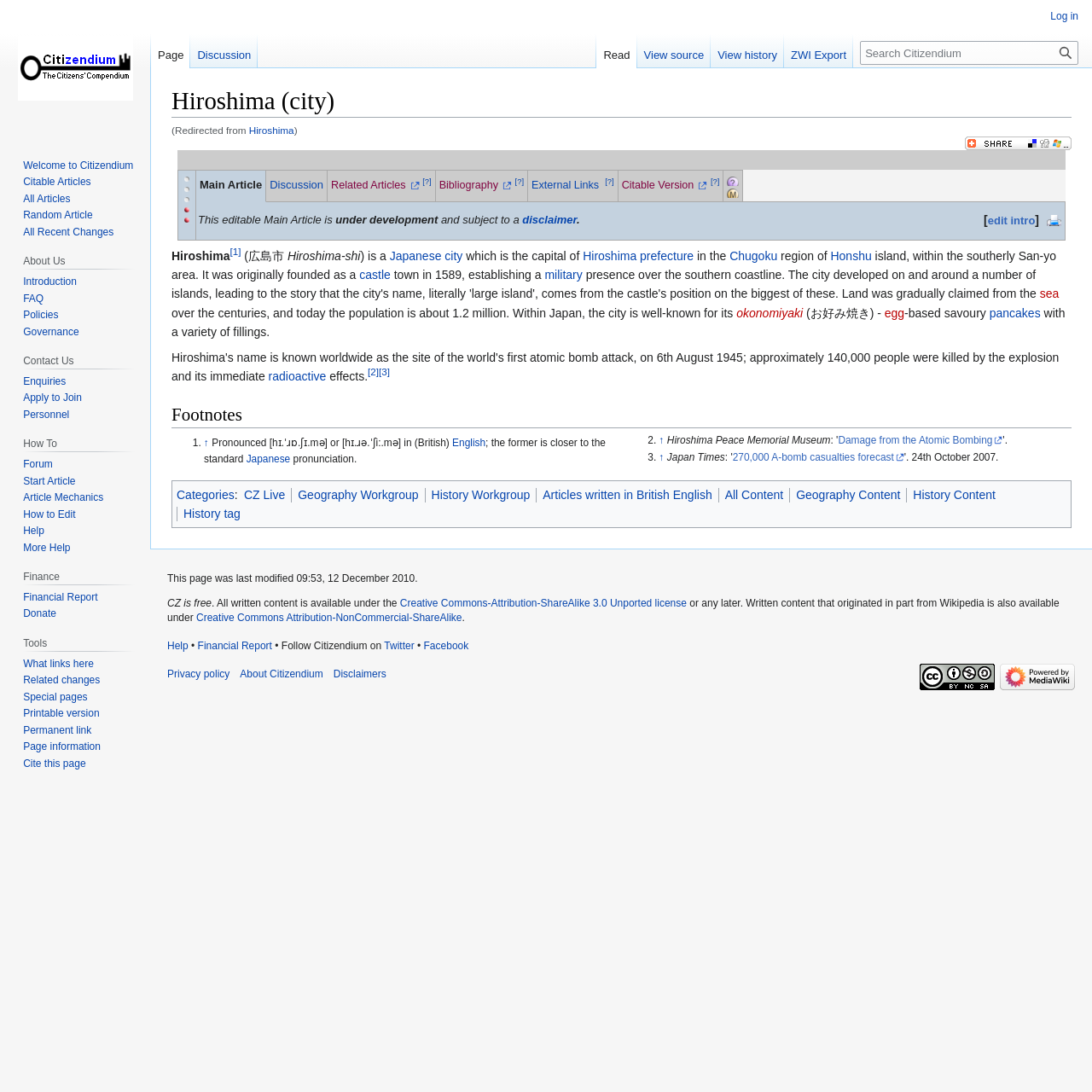What is the population of Hiroshima city?
Provide a fully detailed and comprehensive answer to the question.

The webpage mentions 'the population is about 1.2 million' in the text, which indicates the population of Hiroshima city.